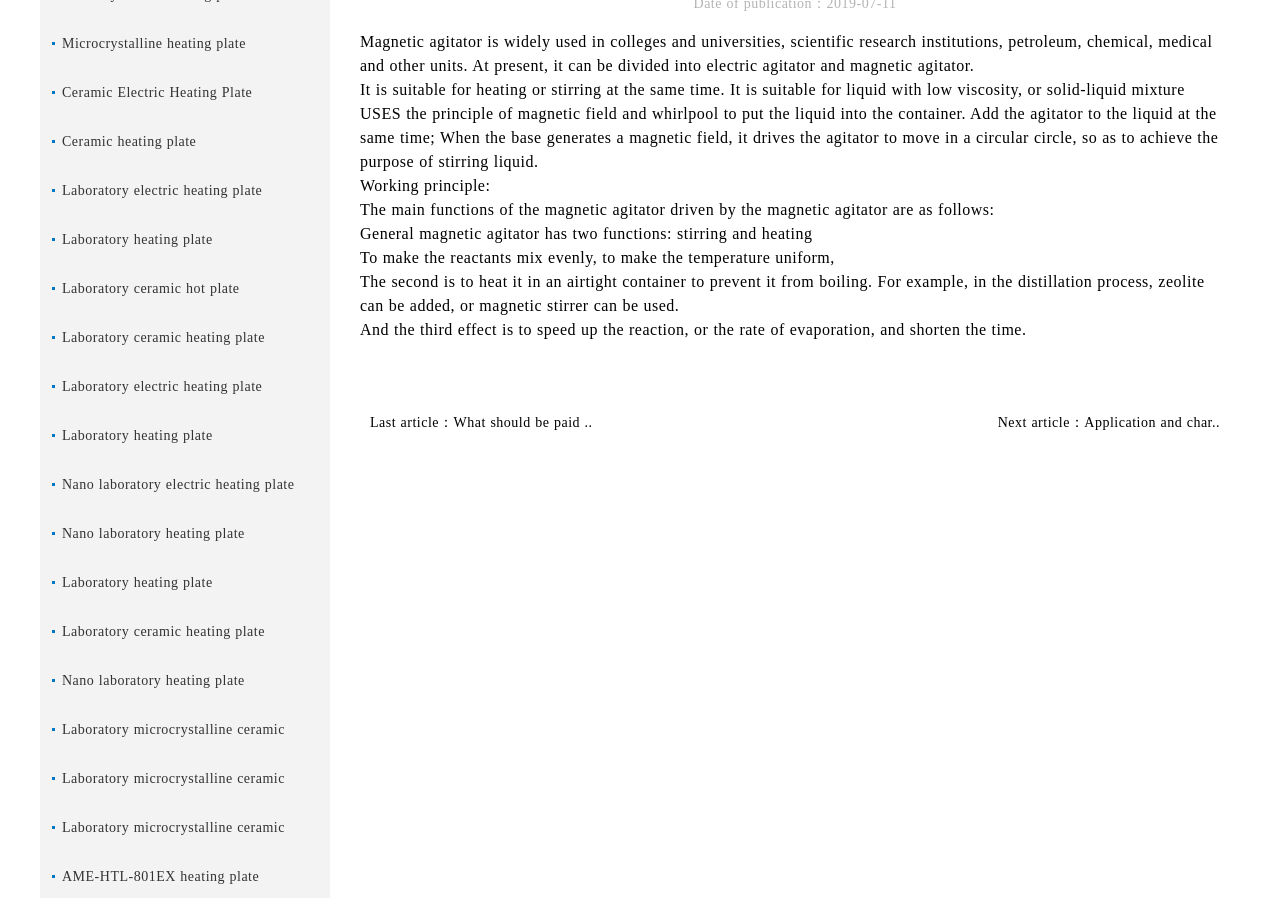Give the bounding box coordinates for the element described as: "Laboratory heating plate".

[0.041, 0.459, 0.259, 0.512]